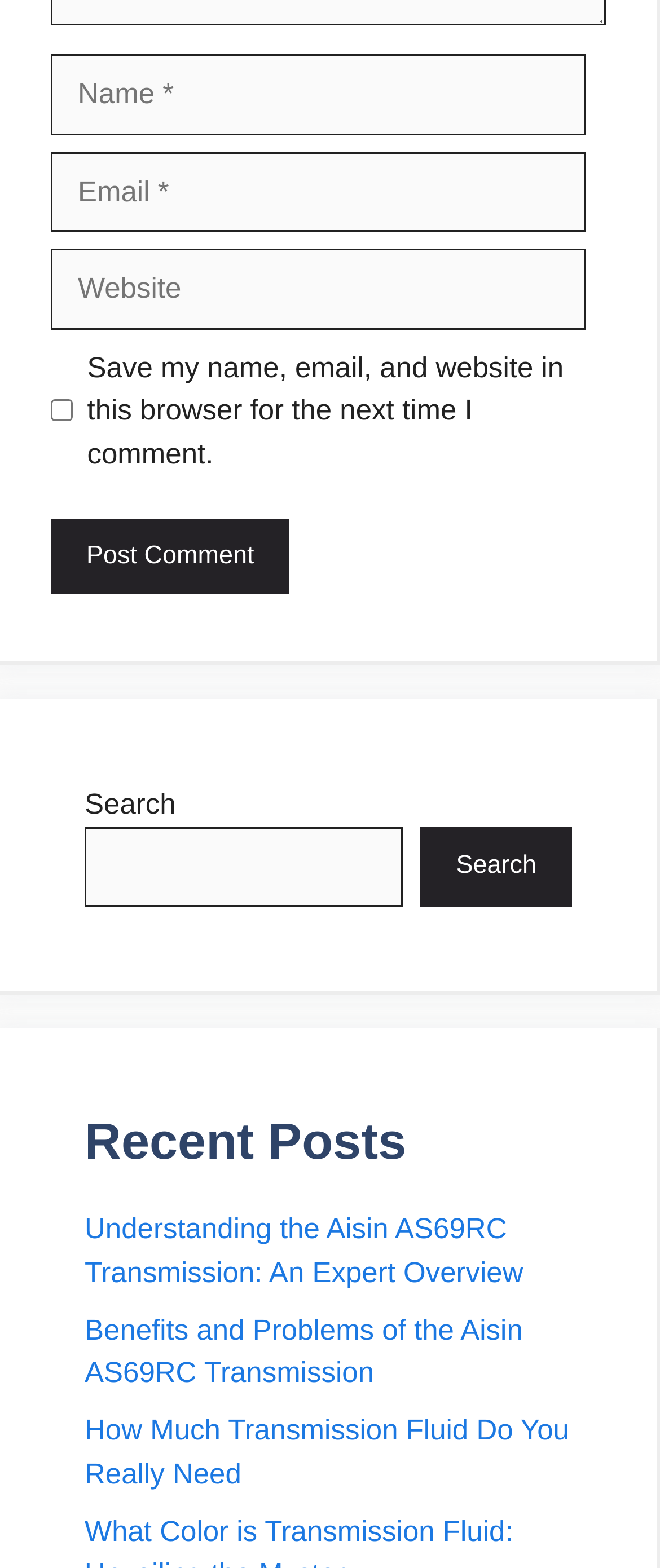Specify the bounding box coordinates of the area that needs to be clicked to achieve the following instruction: "Post a comment".

[0.077, 0.331, 0.439, 0.379]